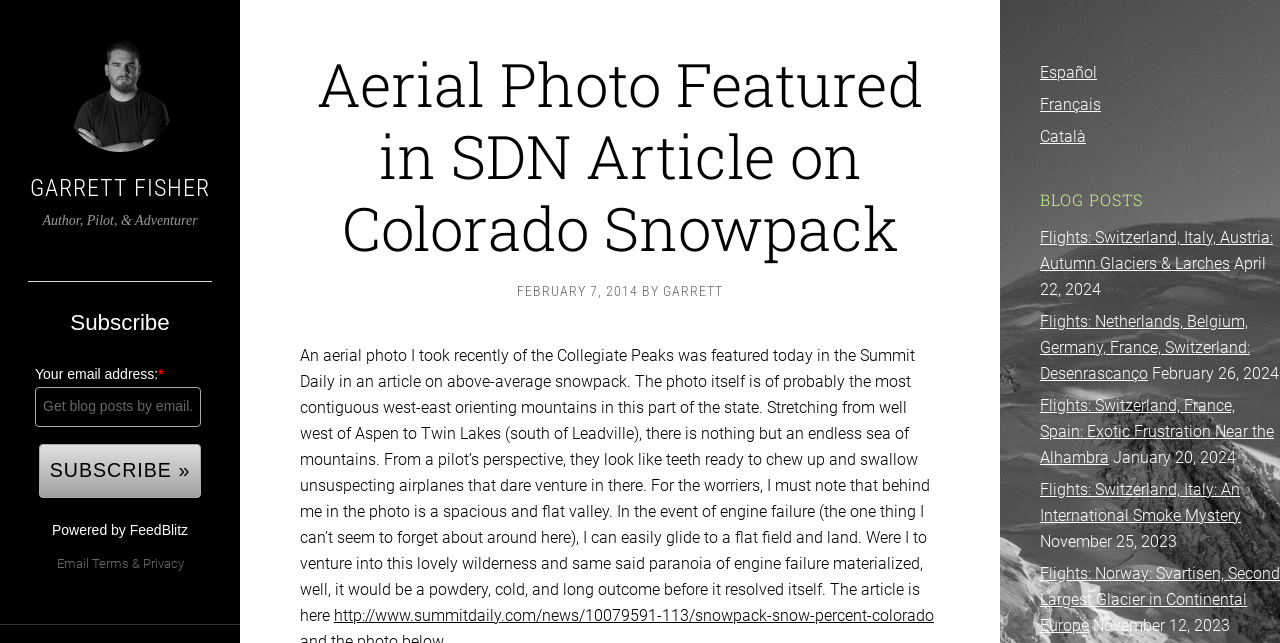Specify the bounding box coordinates of the region I need to click to perform the following instruction: "View the blog posts". The coordinates must be four float numbers in the range of 0 to 1, i.e., [left, top, right, bottom].

[0.812, 0.295, 1.0, 0.325]